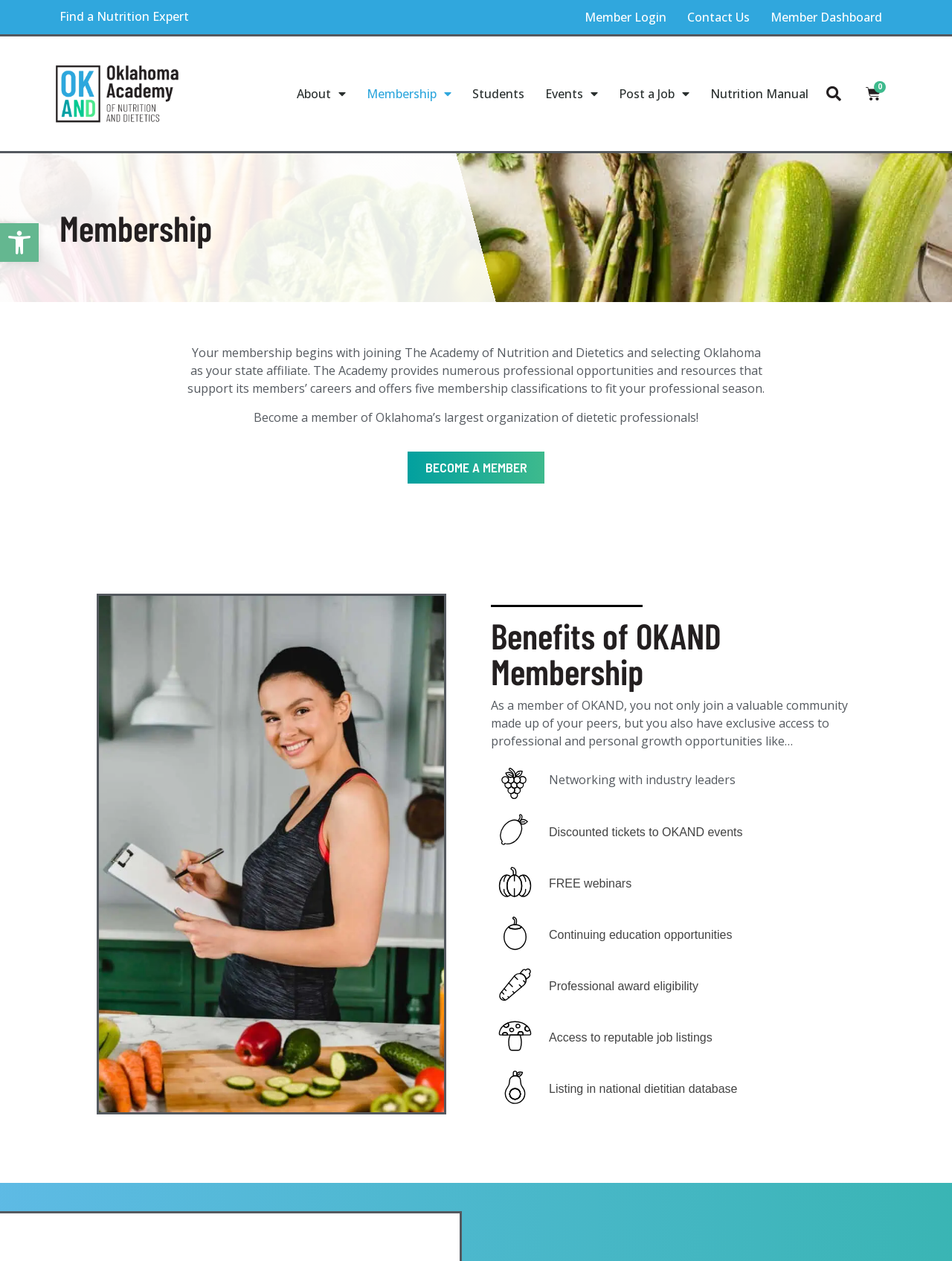Determine the bounding box coordinates of the section to be clicked to follow the instruction: "Find a nutrition expert". The coordinates should be given as four float numbers between 0 and 1, formatted as [left, top, right, bottom].

[0.062, 0.006, 0.198, 0.019]